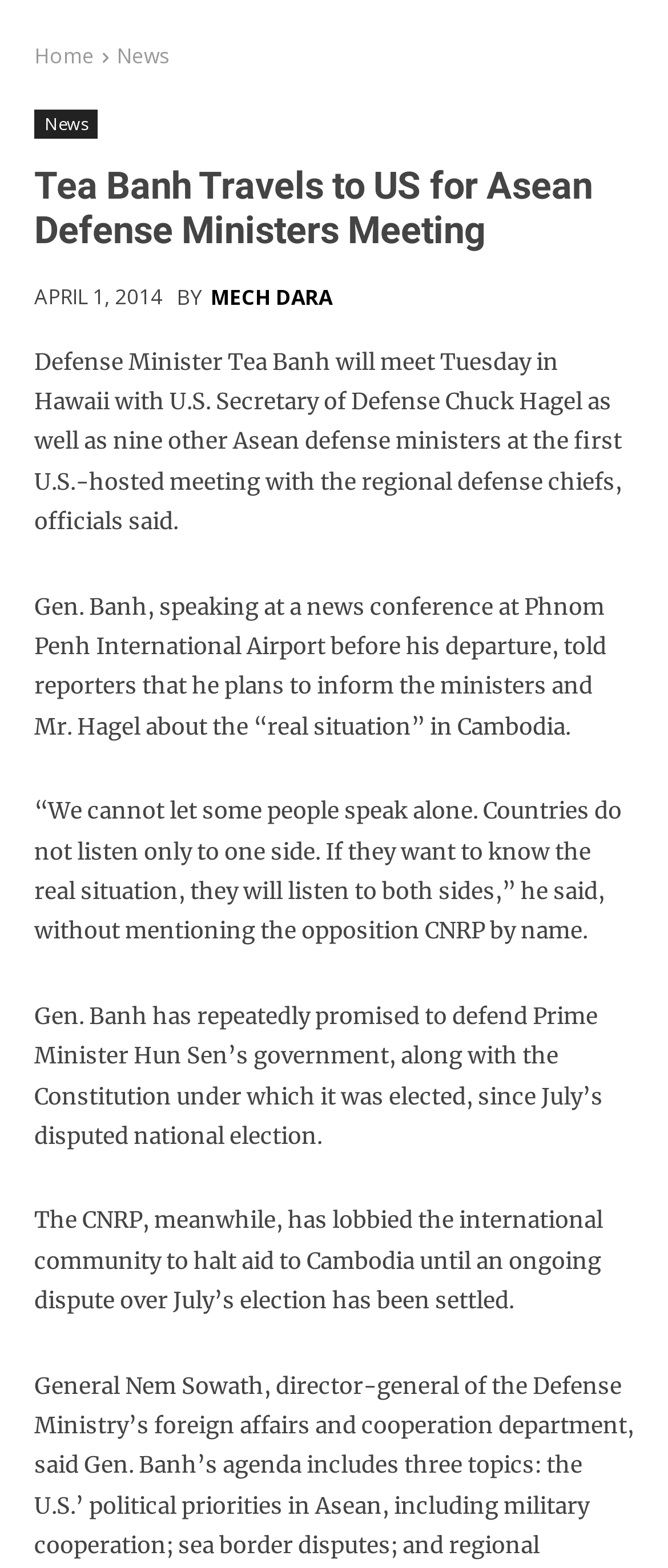Identify and provide the title of the webpage.

Tea Banh Travels to US for Asean Defense Ministers Meeting